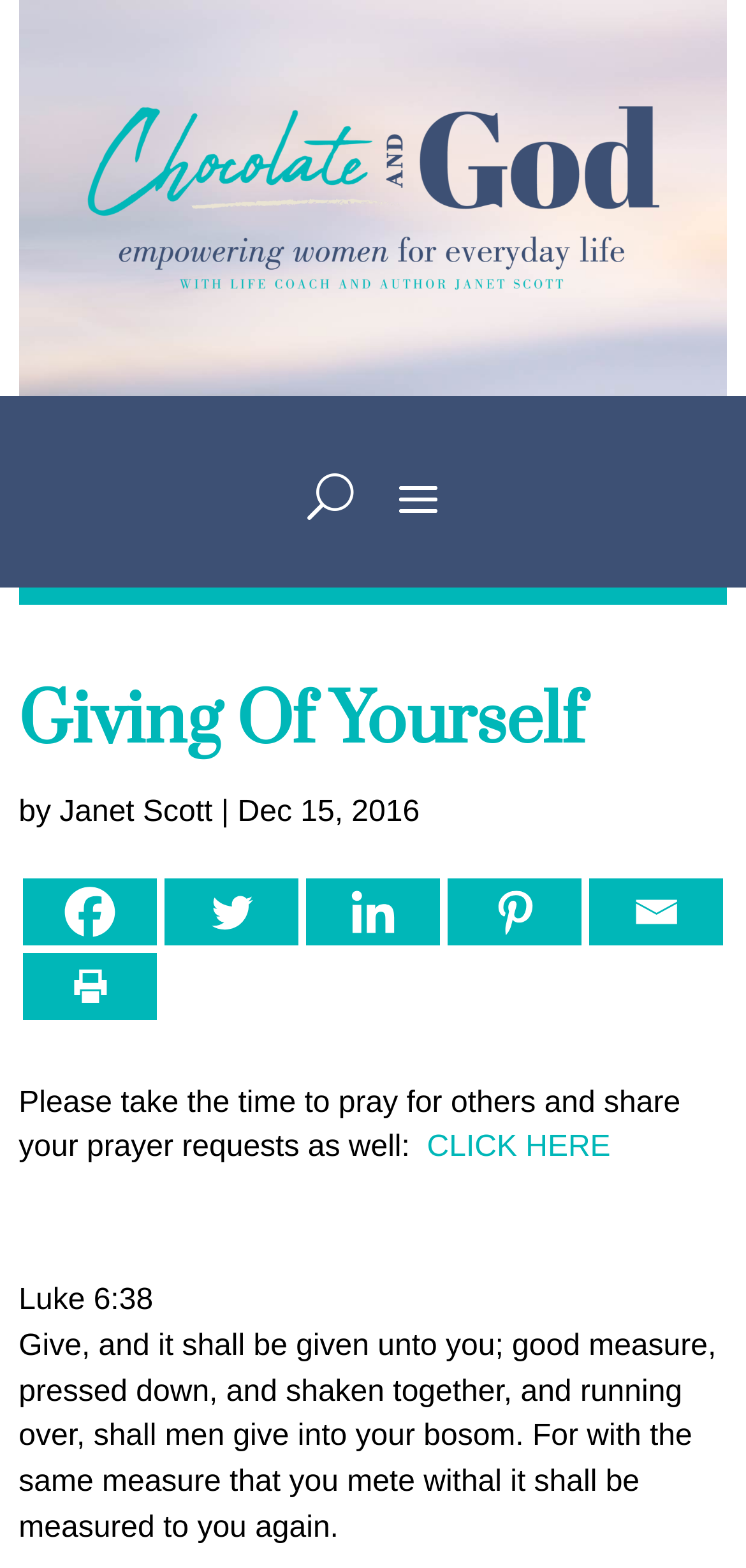Please provide the bounding box coordinates for the element that needs to be clicked to perform the following instruction: "Click the button with the letter U". The coordinates should be given as four float numbers between 0 and 1, i.e., [left, top, right, bottom].

[0.412, 0.297, 0.476, 0.336]